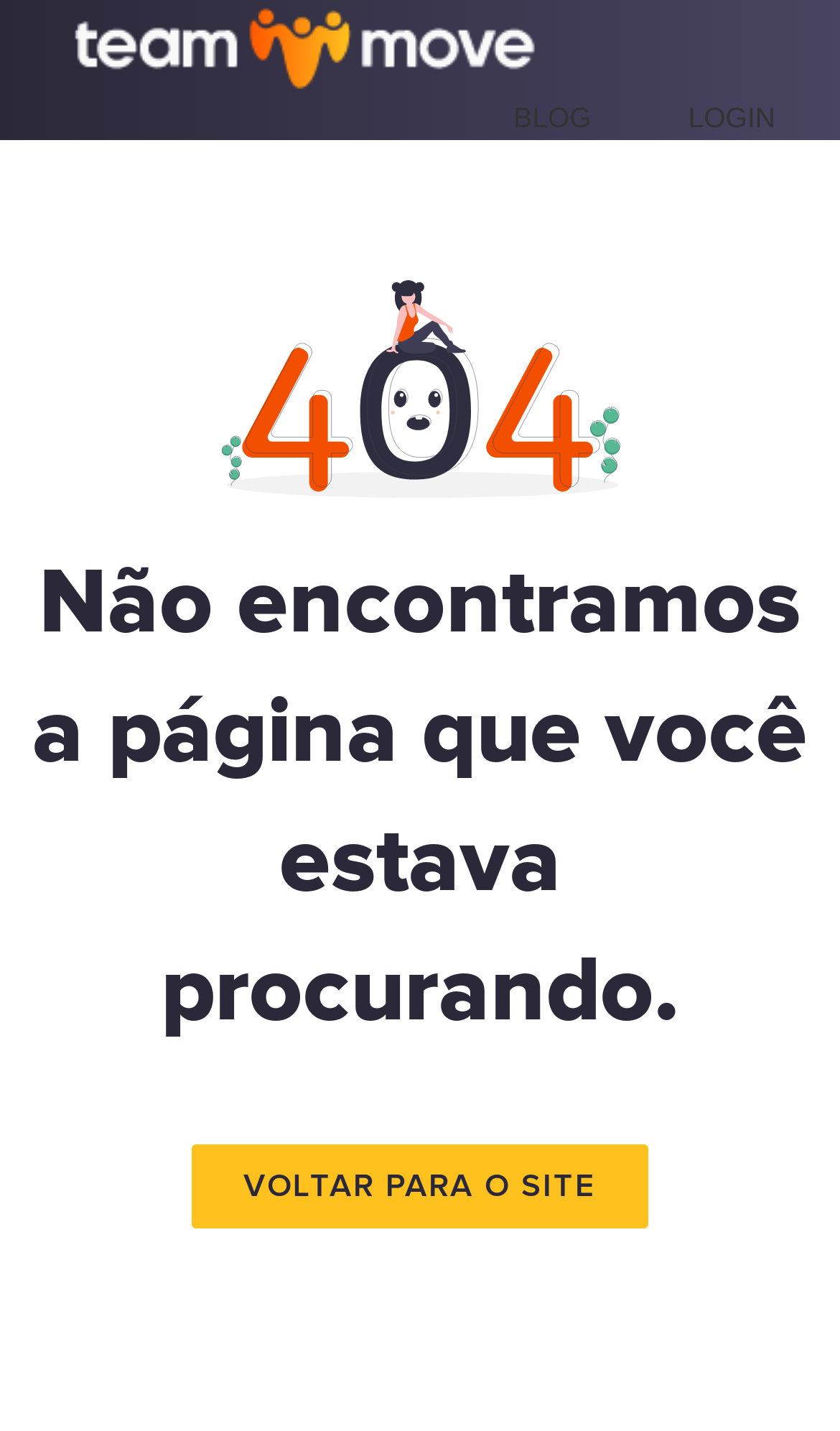How many menu items are in the main menu?
Carefully analyze the image and provide a detailed answer to the question.

The main menu is located at the top right corner of the page, and it contains two menu items: 'BLOG' and 'LOGIN'.